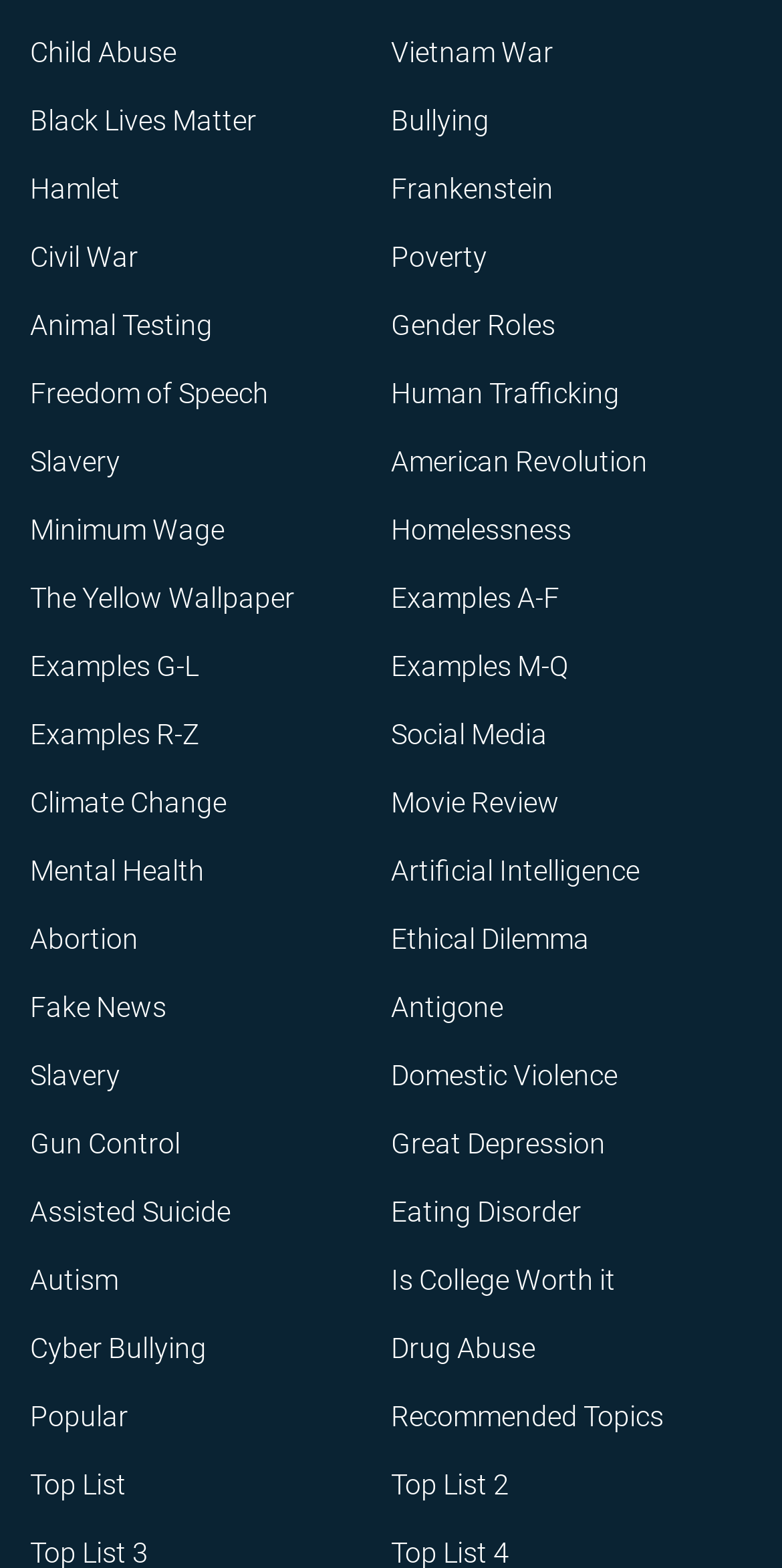Can you find the bounding box coordinates of the area I should click to execute the following instruction: "Read about the American Revolution"?

[0.5, 0.284, 0.828, 0.304]